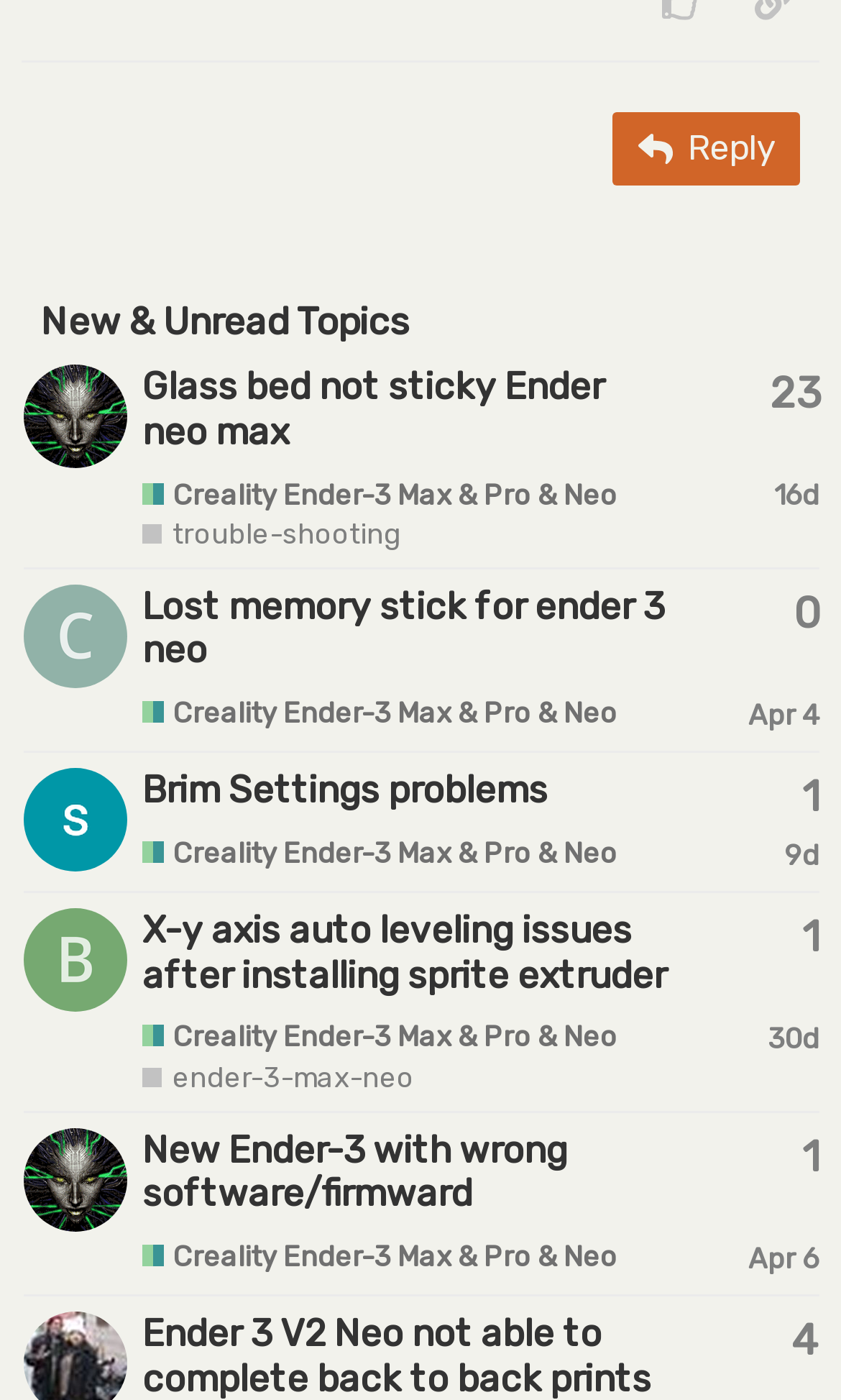Locate the bounding box coordinates of the region to be clicked to comply with the following instruction: "Read the topic 'Glass bed not sticky Ender neo max'". The coordinates must be four float numbers between 0 and 1, in the form [left, top, right, bottom].

[0.169, 0.261, 0.718, 0.323]